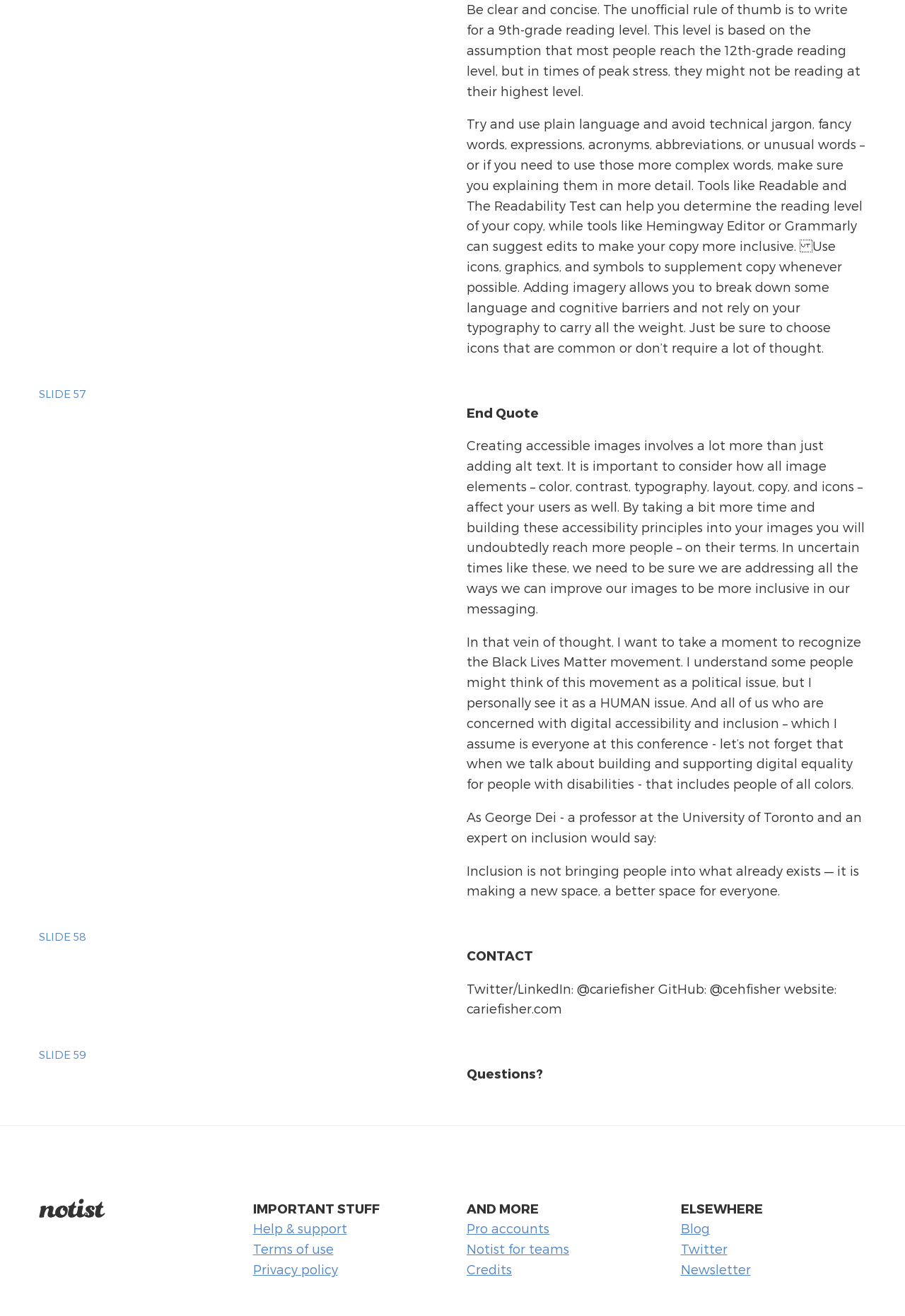Please provide the bounding box coordinates in the format (top-left x, top-left y, bottom-right x, bottom-right y). Remember, all values are floating point numbers between 0 and 1. What is the bounding box coordinate of the region described as: Credits

[0.516, 0.959, 0.566, 0.97]